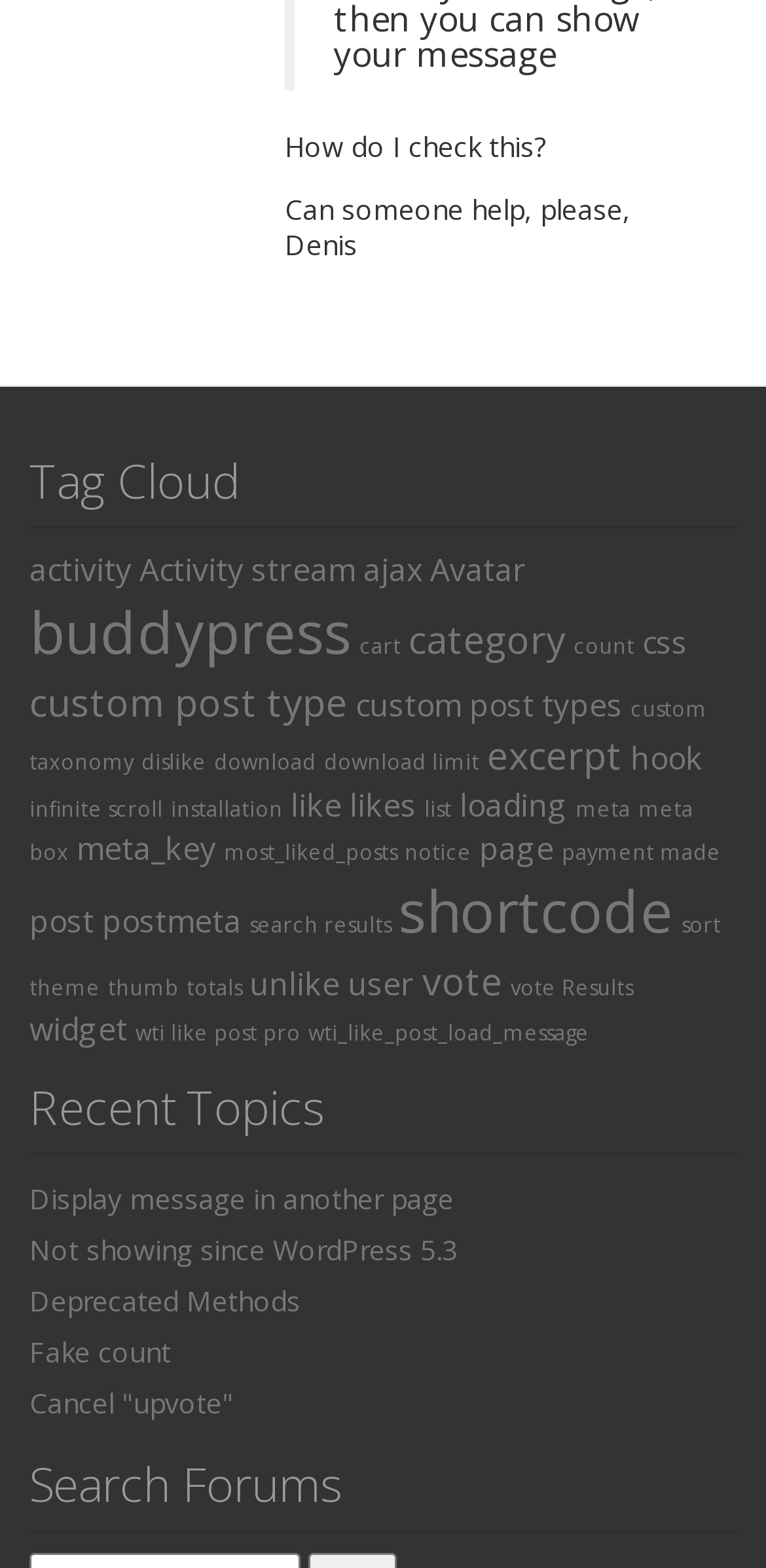Locate the bounding box coordinates of the element that should be clicked to execute the following instruction: "Search forums".

[0.038, 0.931, 0.962, 0.978]